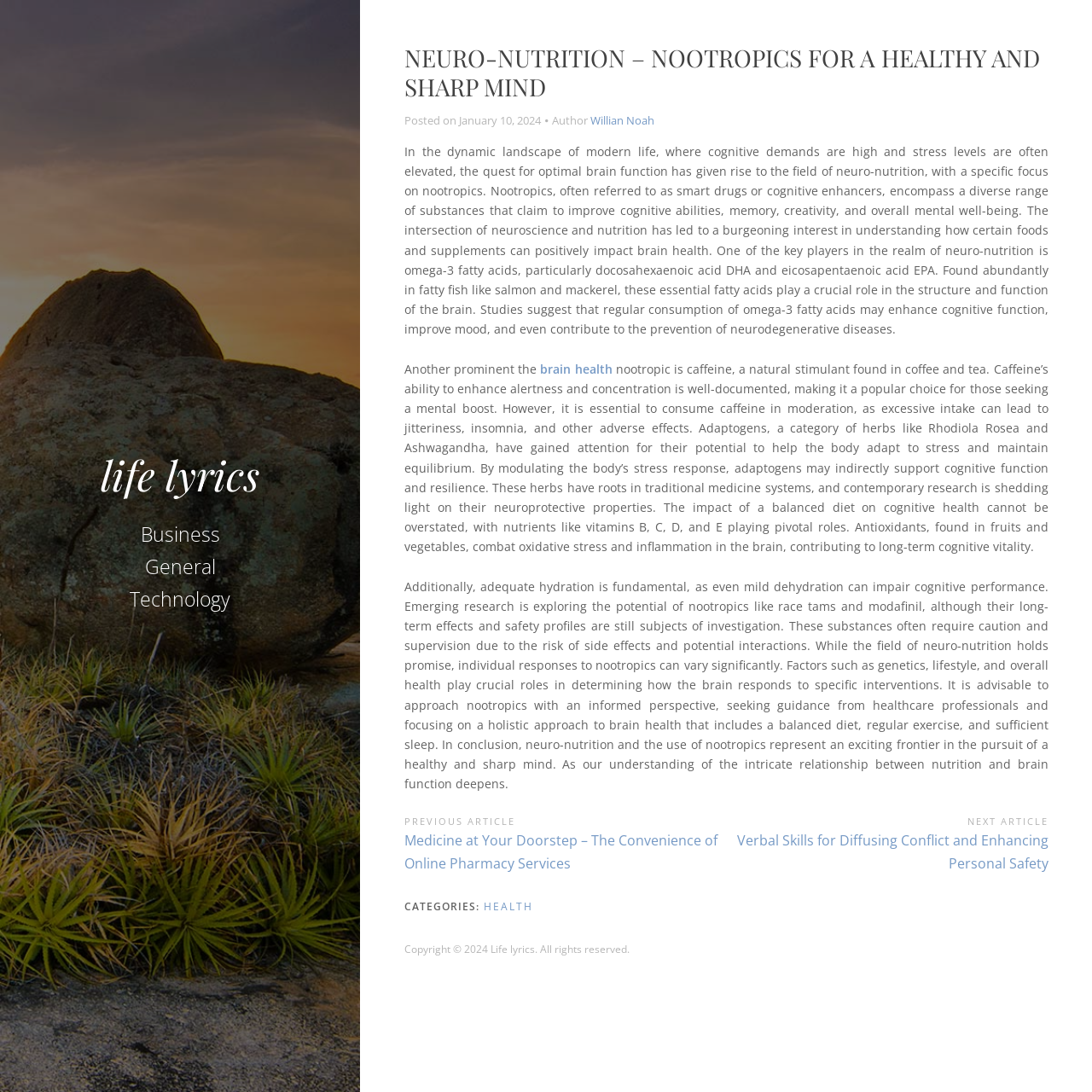What is the main topic of this article?
Using the image, answer in one word or phrase.

Neuro-Nutrition